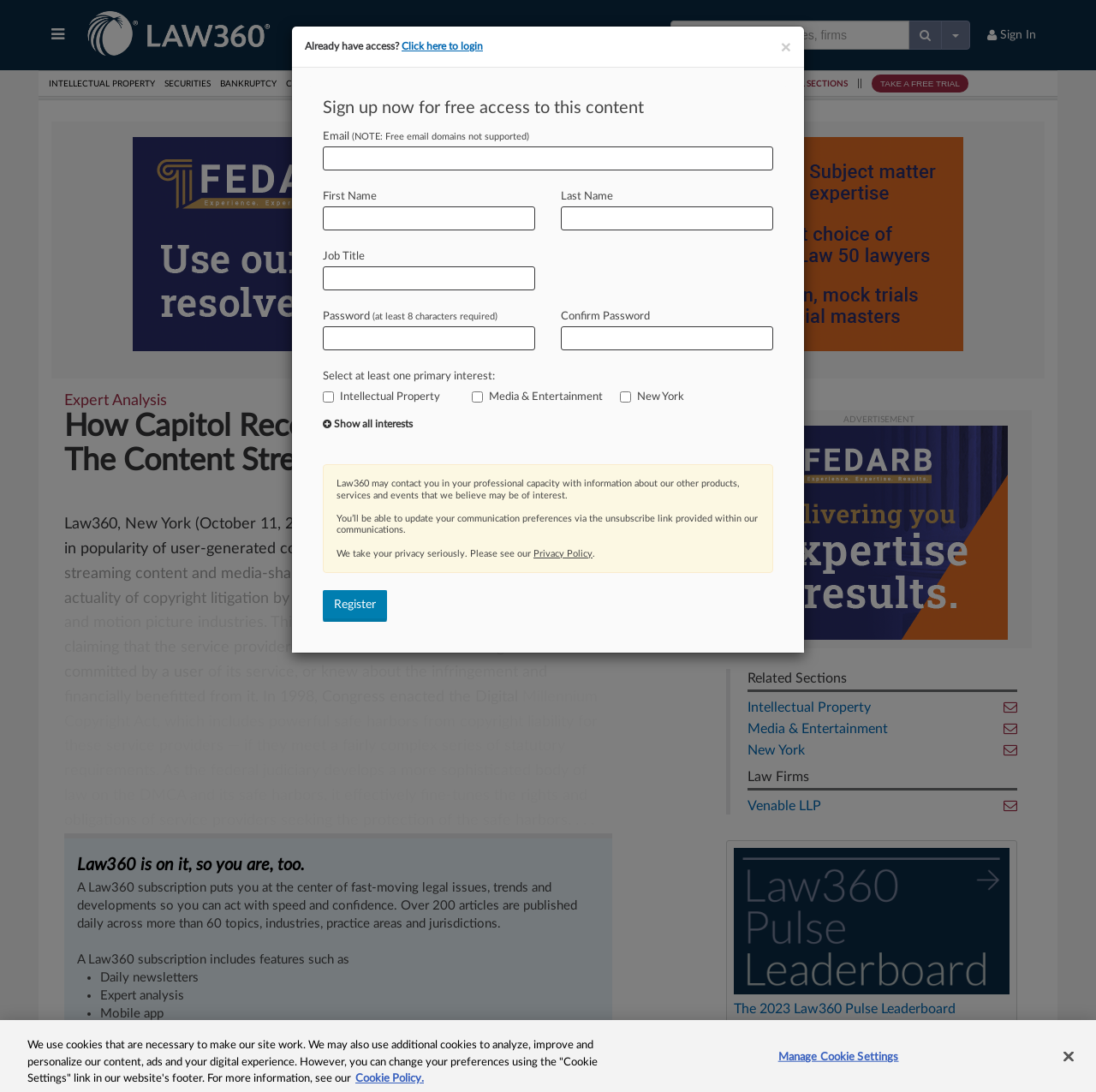Extract the bounding box coordinates for the described element: "The 2023 Law360 Pulse Leaderboard". The coordinates should be represented as four float numbers between 0 and 1: [left, top, right, bottom].

[0.67, 0.776, 0.921, 0.933]